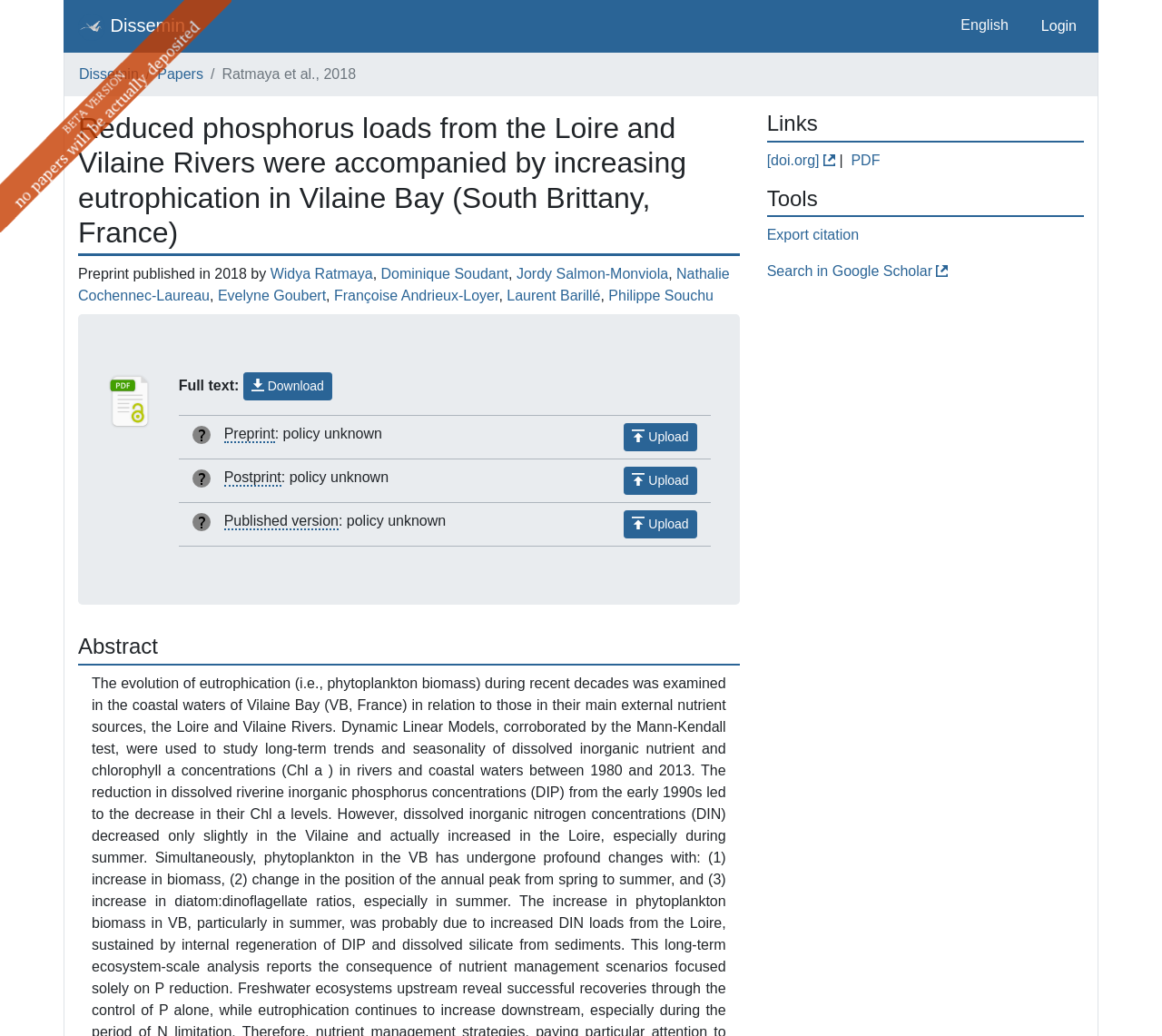What is the title of the paper?
Please look at the screenshot and answer in one word or a short phrase.

Reduced phosphorus loads from the Loire and Vilaine Rivers were accompanied by increasing eutrophication in Vilaine Bay (South Brittany, France)